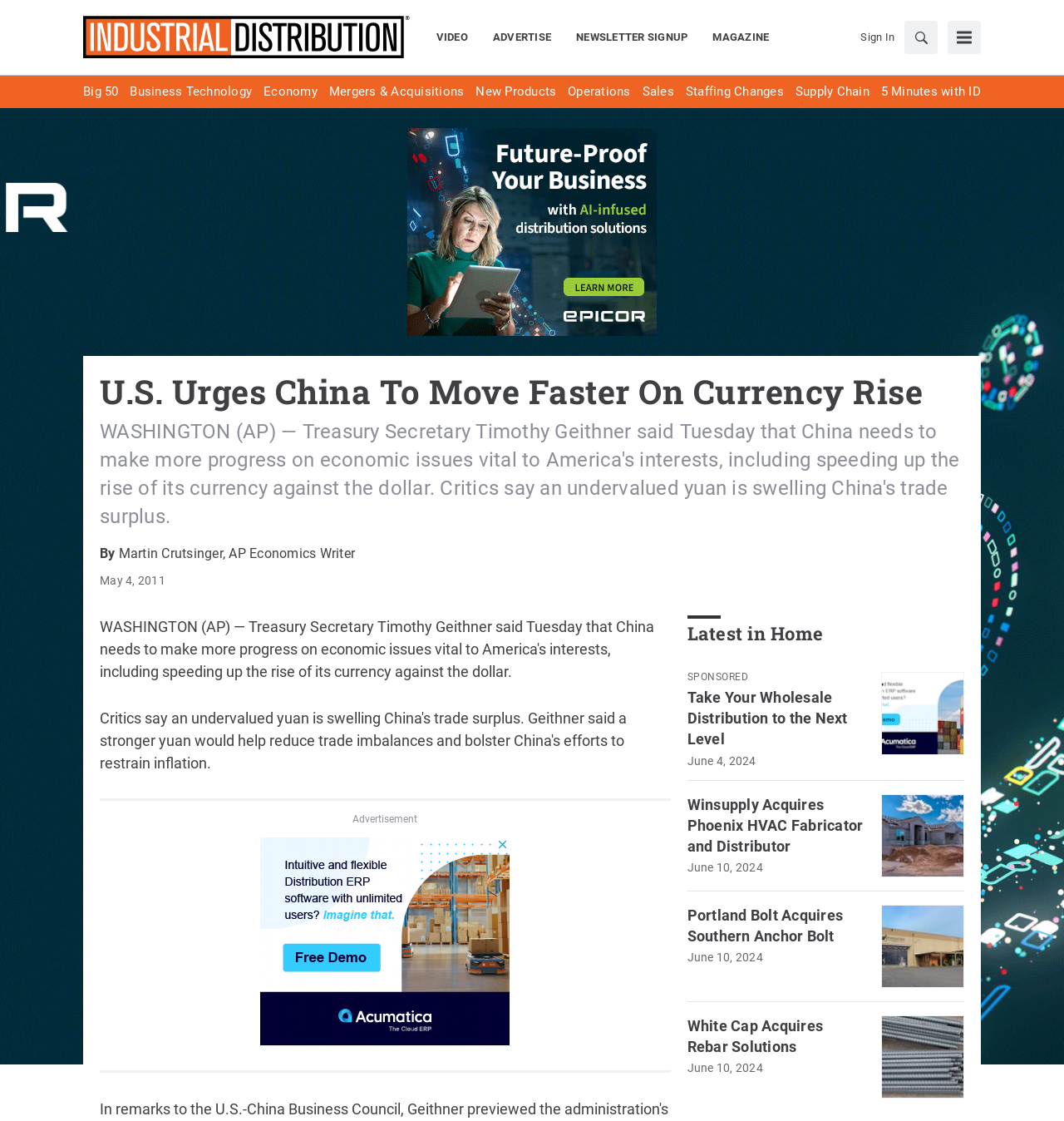Identify the bounding box coordinates of the part that should be clicked to carry out this instruction: "Take your wholesale distribution to the next level".

[0.828, 0.599, 0.906, 0.674]